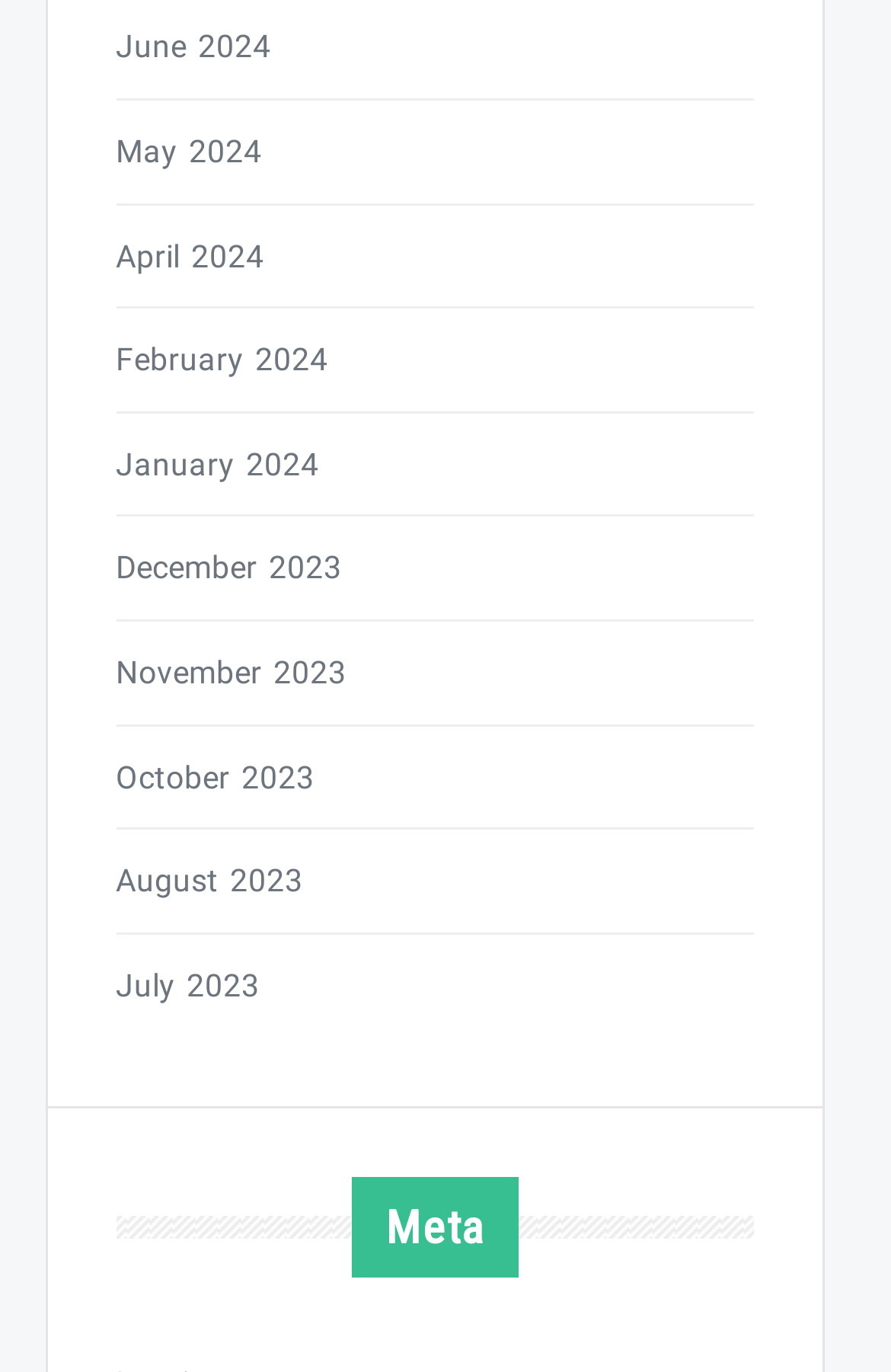Please pinpoint the bounding box coordinates for the region I should click to adhere to this instruction: "view May 2024".

[0.129, 0.09, 0.845, 0.131]